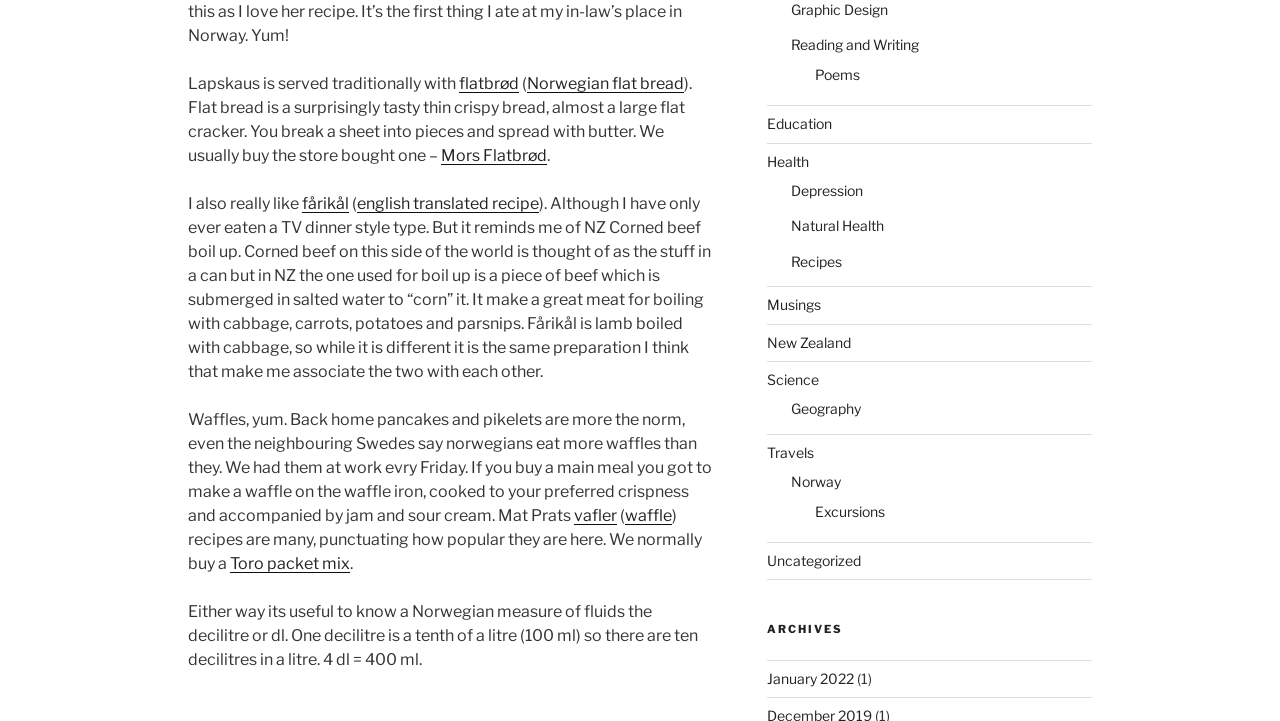Find the bounding box coordinates of the clickable region needed to perform the following instruction: "Visit the page about Depression". The coordinates should be provided as four float numbers between 0 and 1, i.e., [left, top, right, bottom].

[0.618, 0.252, 0.674, 0.276]